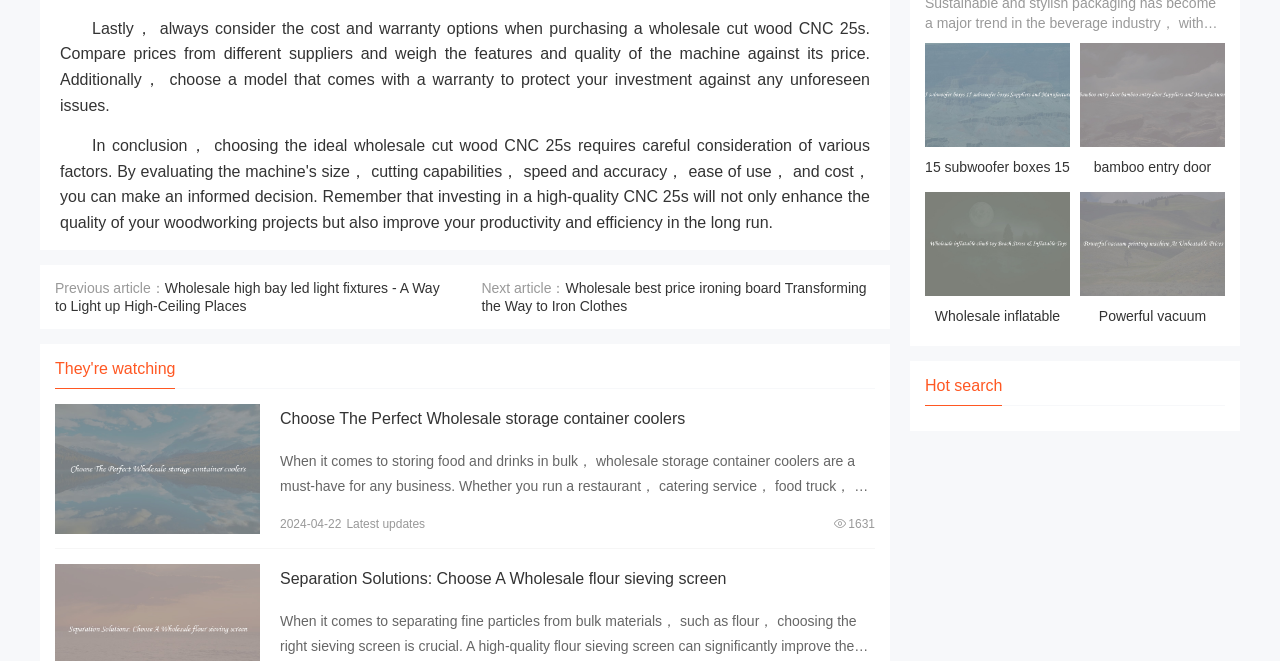Find the bounding box coordinates for the HTML element described as: "View details". The coordinates should consist of four float values between 0 and 1, i.e., [left, top, right, bottom].

[0.043, 0.612, 0.203, 0.809]